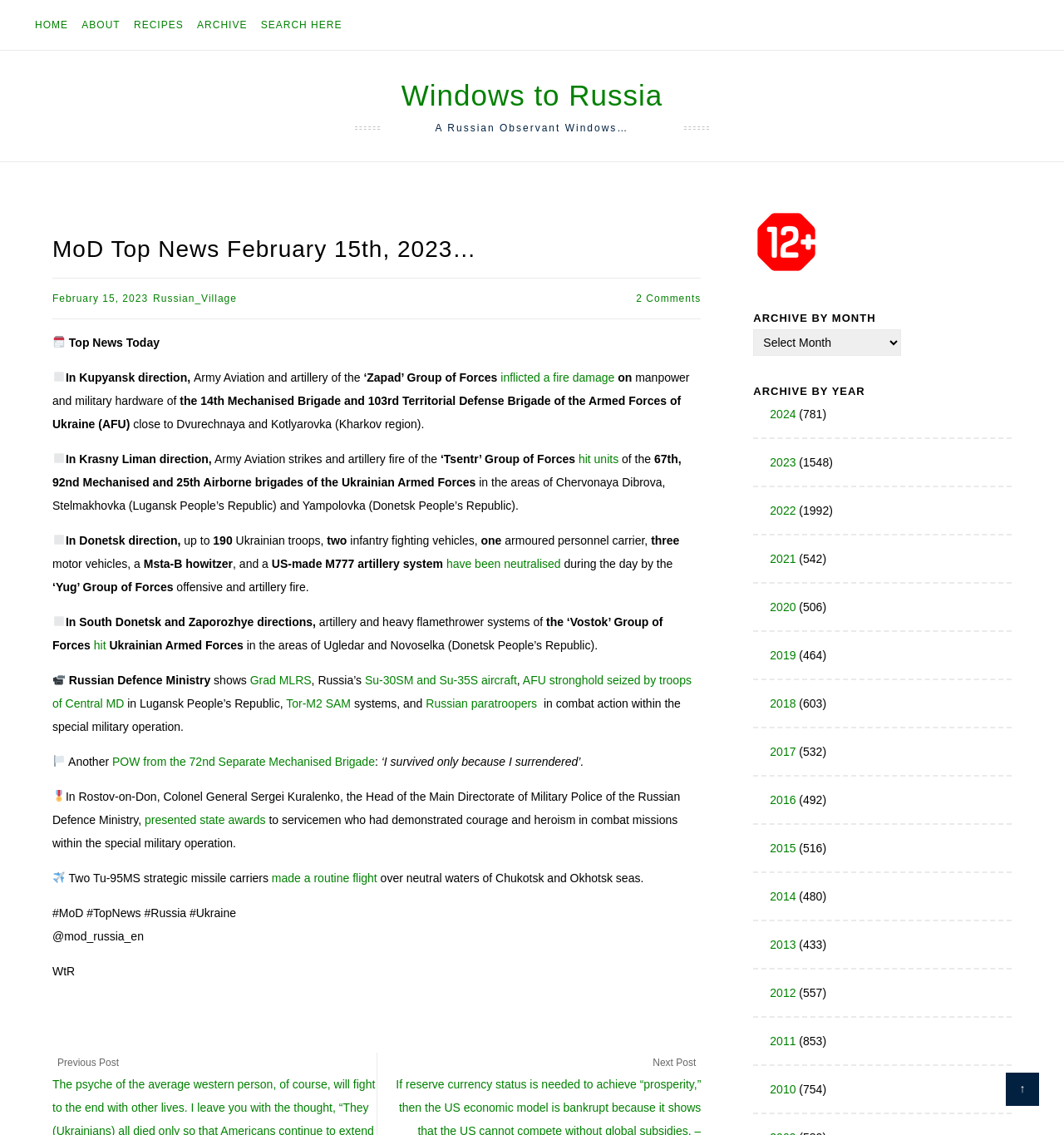Locate the UI element described by February 15, 2023 and provide its bounding box coordinates. Use the format (top-left x, top-left y, bottom-right x, bottom-right y) with all values as floating point numbers between 0 and 1.

[0.049, 0.258, 0.139, 0.268]